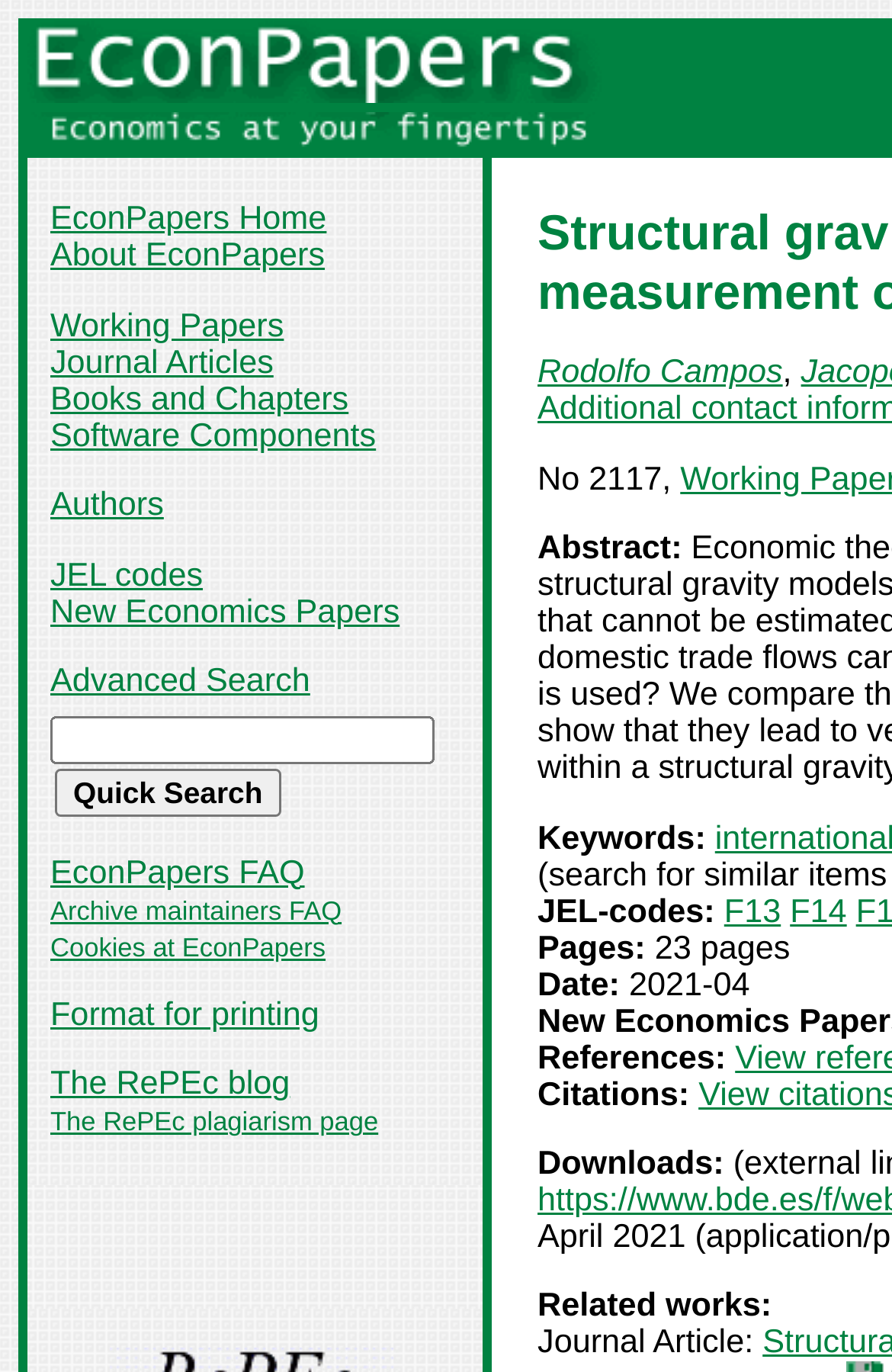How many links are there in the top navigation bar?
Based on the screenshot, provide a one-word or short-phrase response.

11